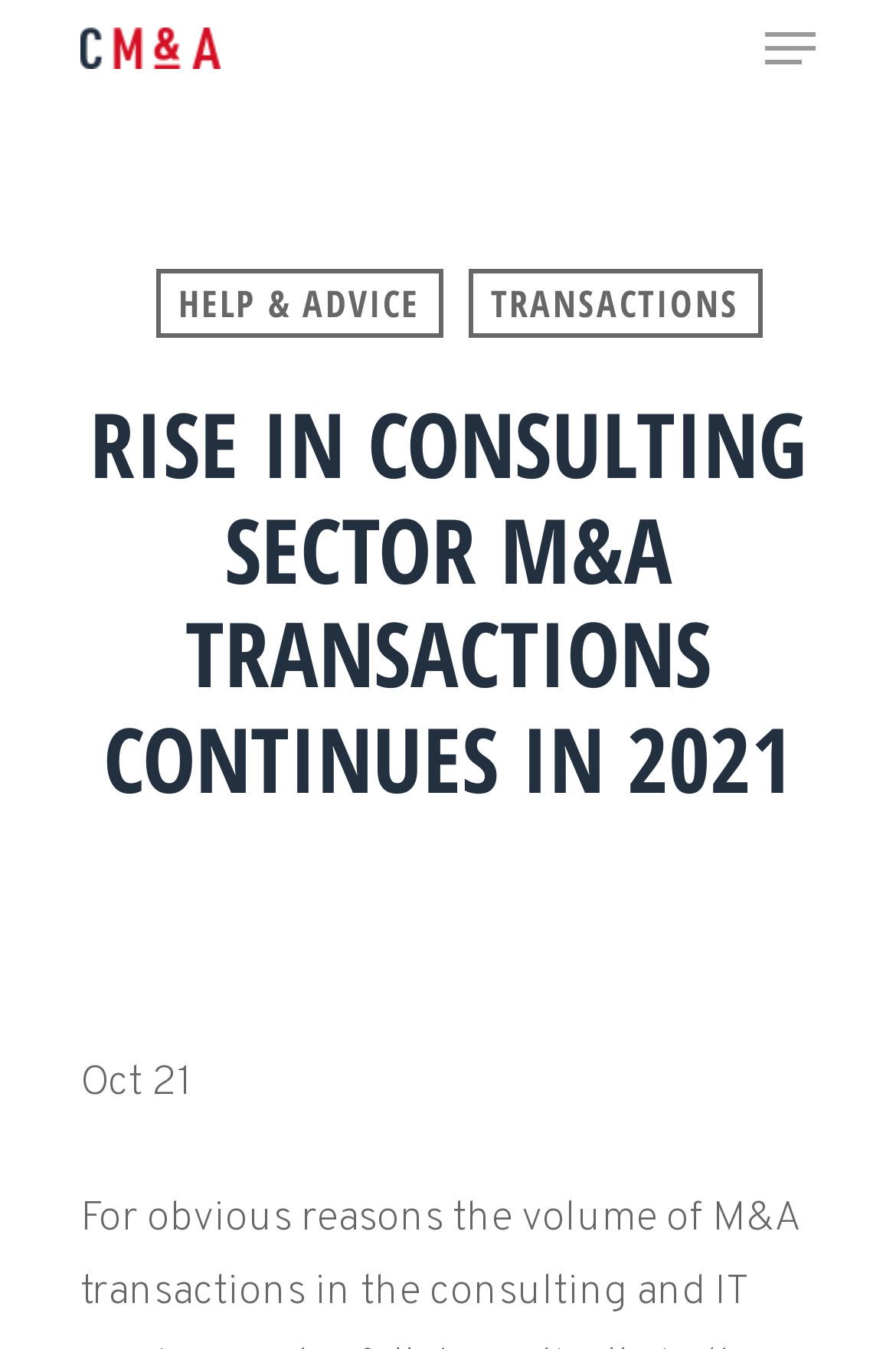What is the topic of the article?
Give a thorough and detailed response to the question.

The topic of the article is M&A transactions, specifically the rise in consulting sector M&A transactions, as indicated by the heading 'RISE IN CONSULTING SECTOR M&A TRANSACTIONS CONTINUES IN 2021'.